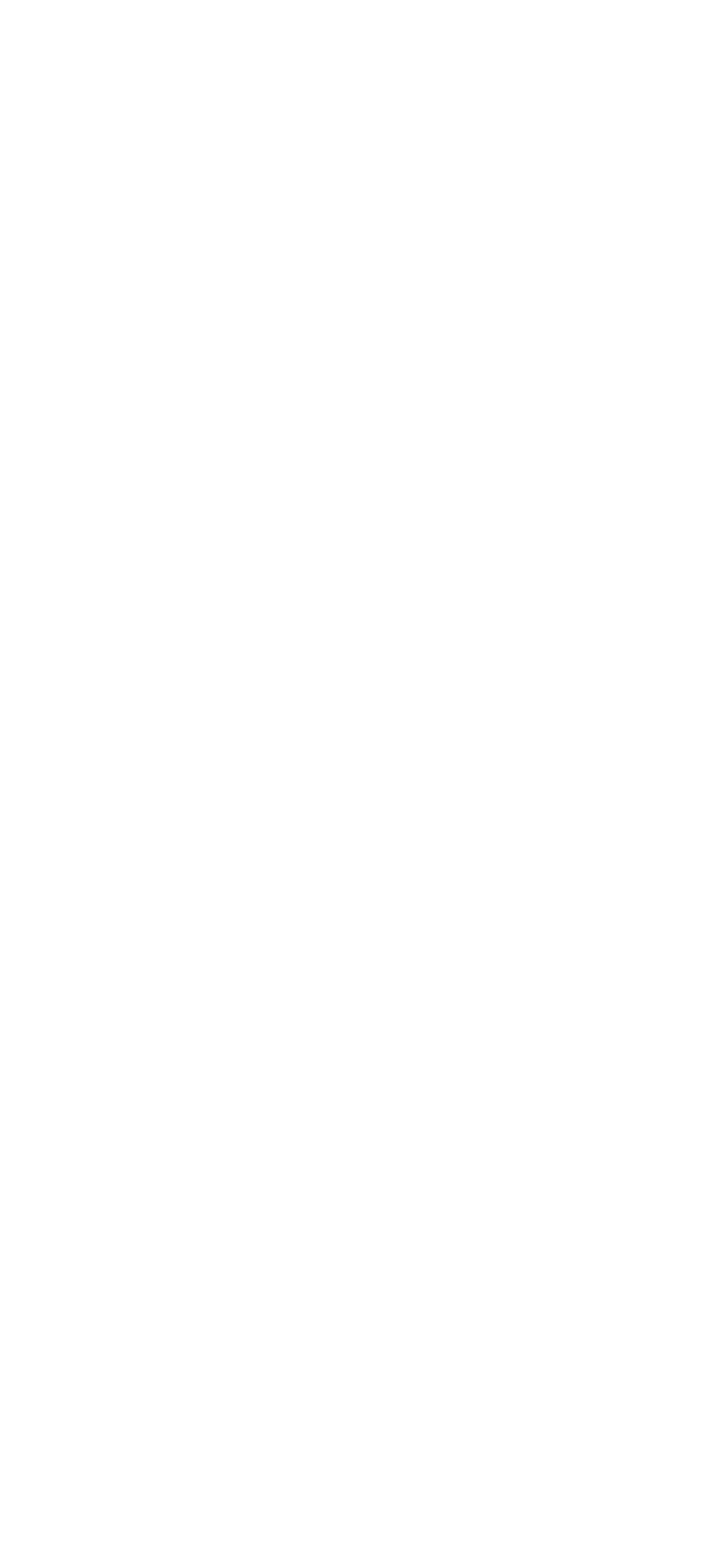Determine the bounding box coordinates of the clickable element to achieve the following action: 'Go to Home'. Provide the coordinates as four float values between 0 and 1, formatted as [left, top, right, bottom].

[0.06, 0.69, 0.201, 0.713]